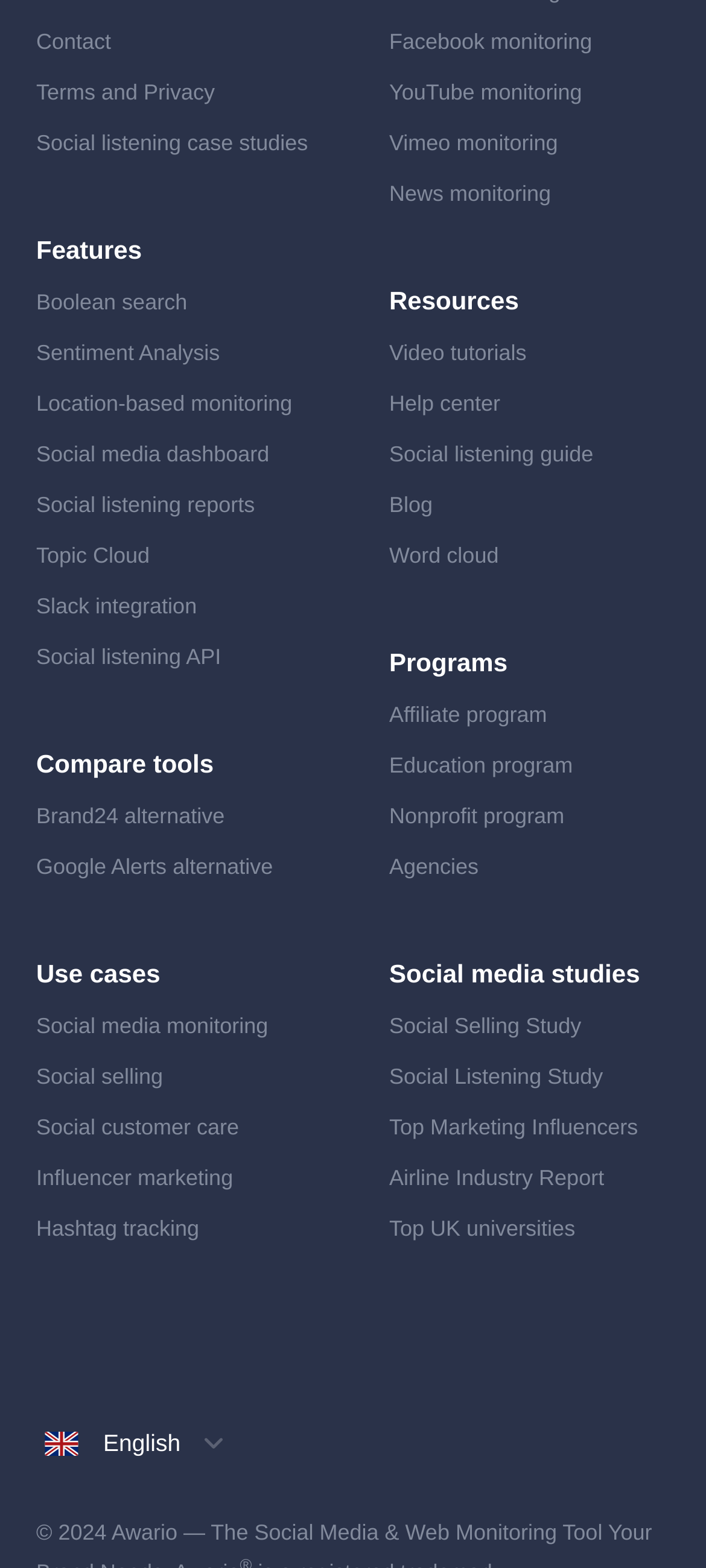Please locate the bounding box coordinates of the element's region that needs to be clicked to follow the instruction: "Learn about Sentiment Analysis". The bounding box coordinates should be provided as four float numbers between 0 and 1, i.e., [left, top, right, bottom].

[0.051, 0.217, 0.311, 0.233]